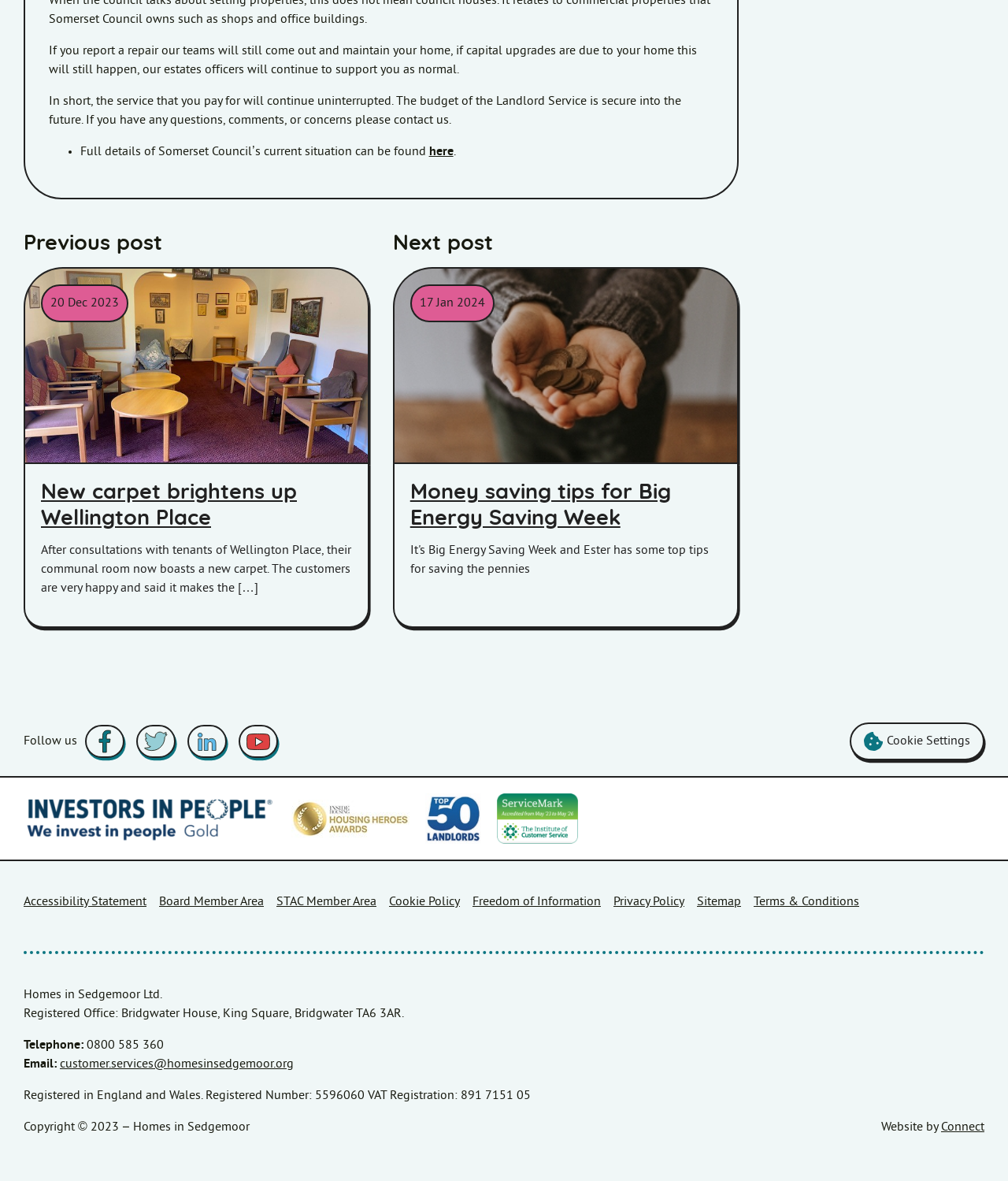Please specify the bounding box coordinates of the clickable section necessary to execute the following command: "Contact us".

[0.059, 0.895, 0.291, 0.907]